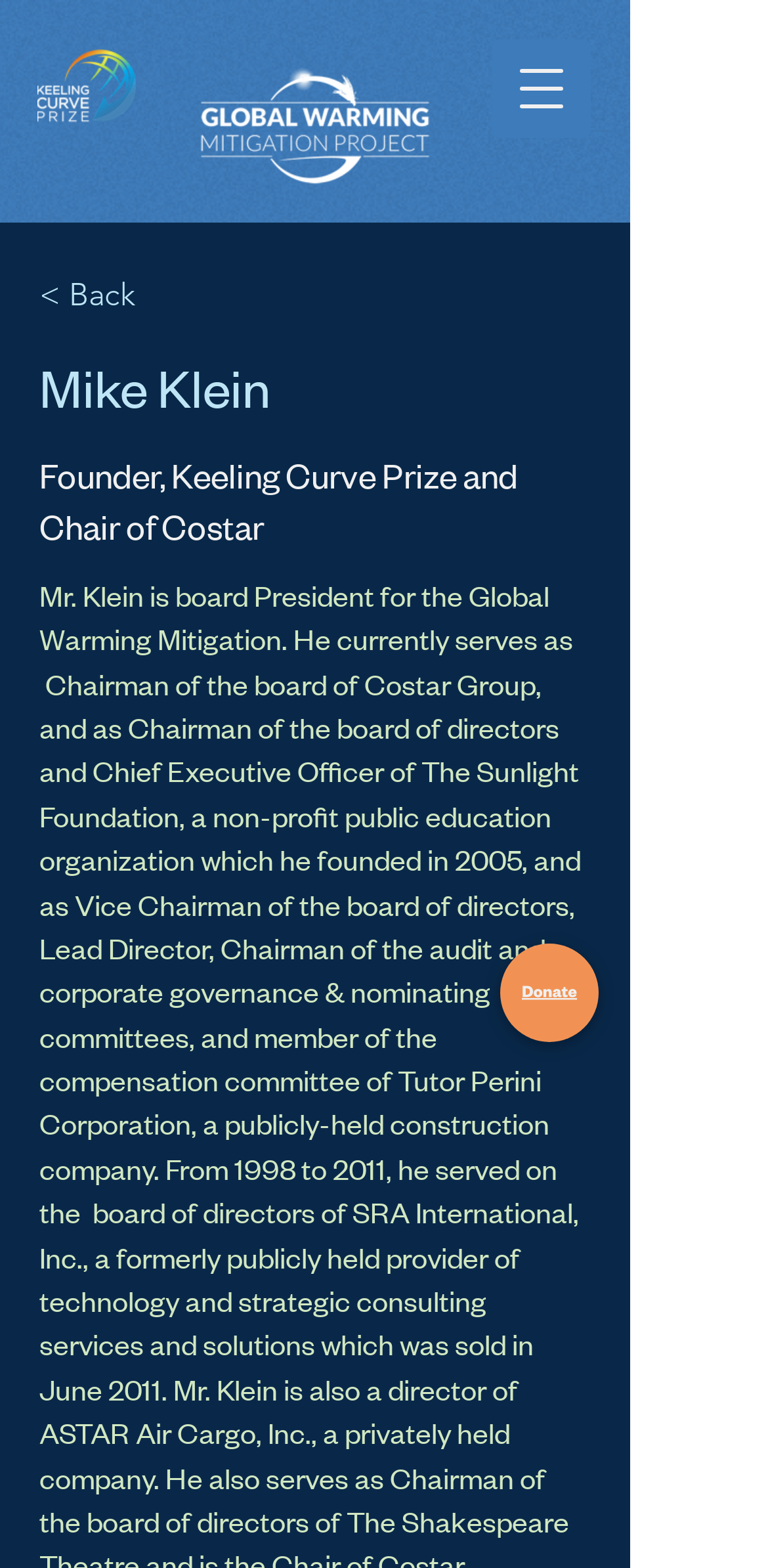Find the coordinates for the bounding box of the element with this description: "+386 1 434 18 60".

None